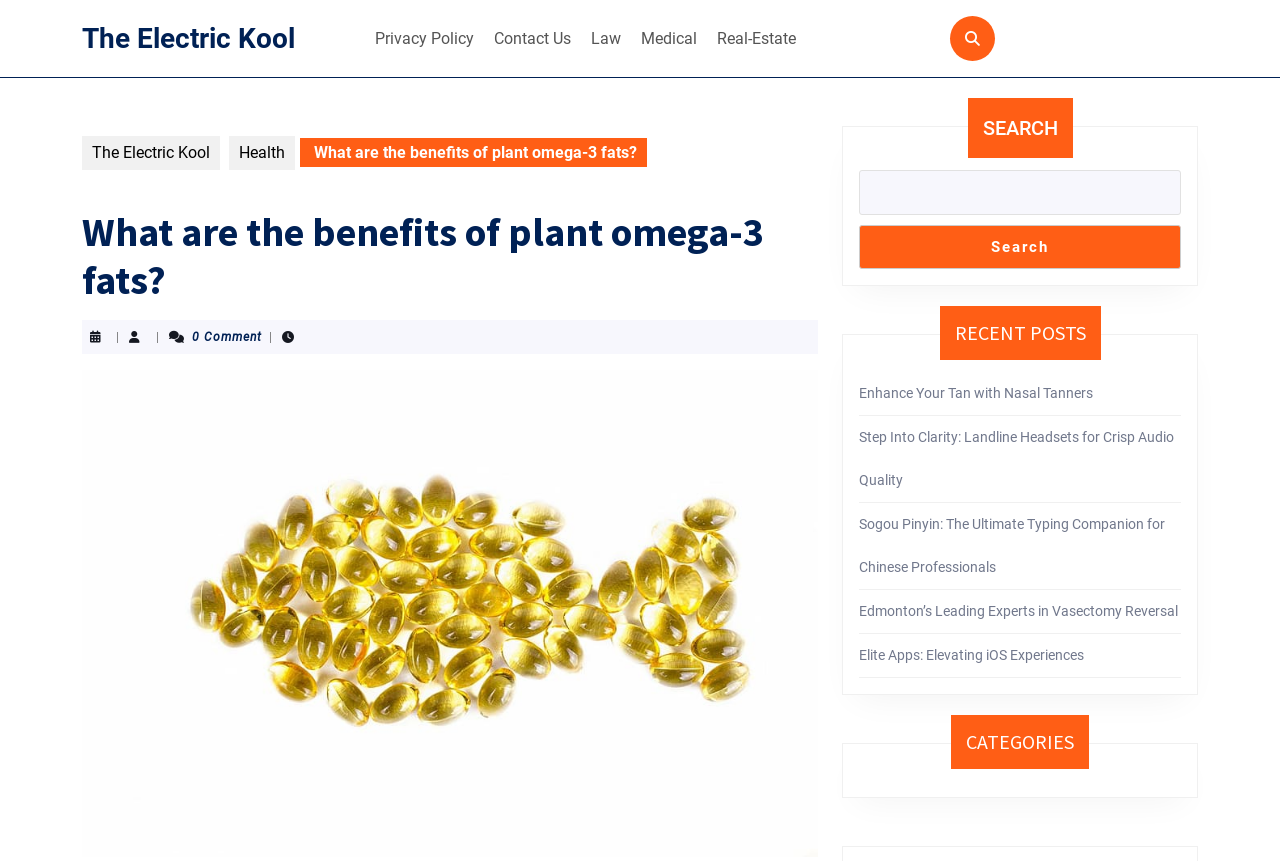Identify the coordinates of the bounding box for the element that must be clicked to accomplish the instruction: "Visit the 'Health' category".

[0.179, 0.158, 0.23, 0.197]